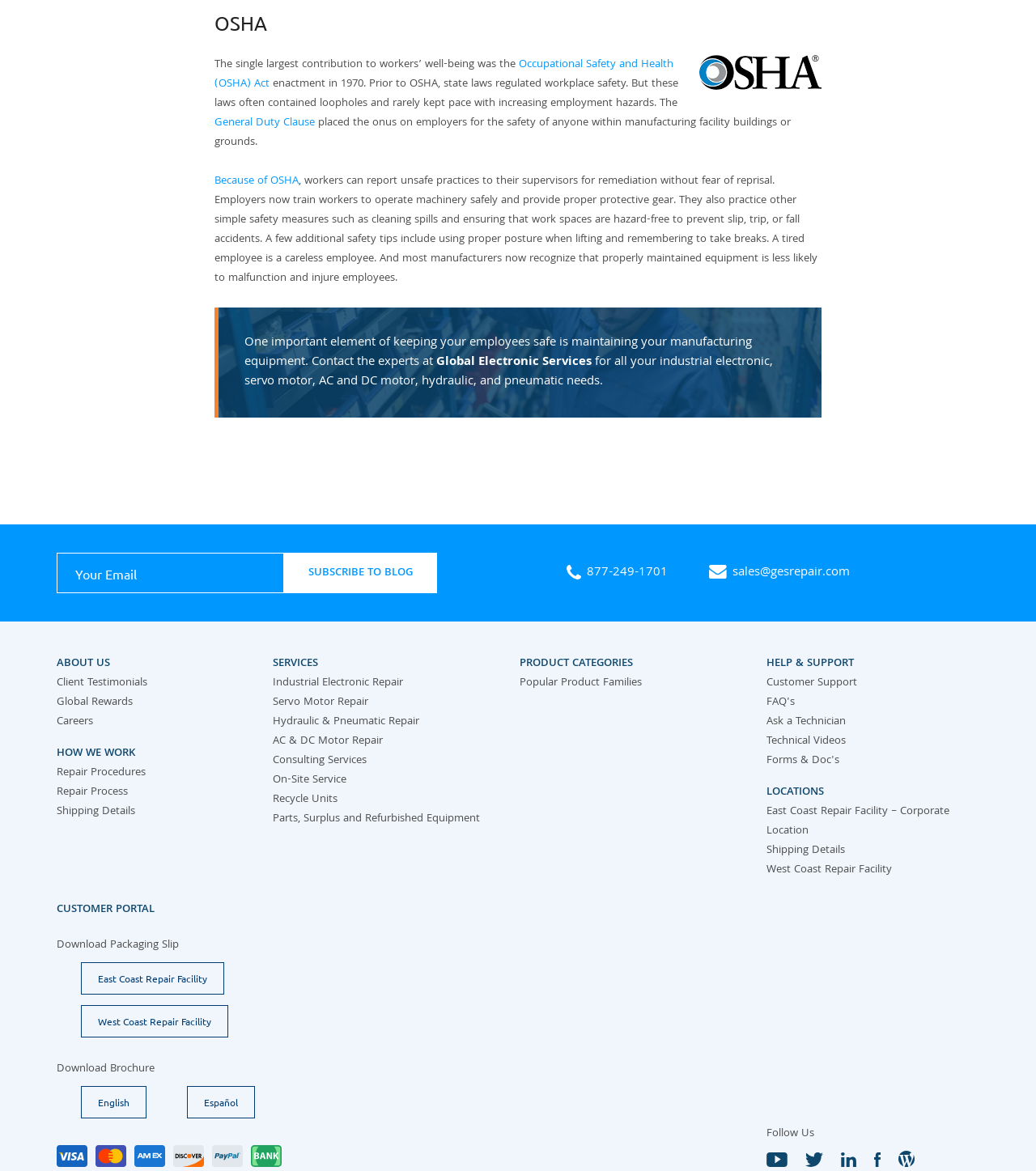Highlight the bounding box of the UI element that corresponds to this description: "Hydraulic & Pneumatic Repair".

[0.263, 0.609, 0.405, 0.624]